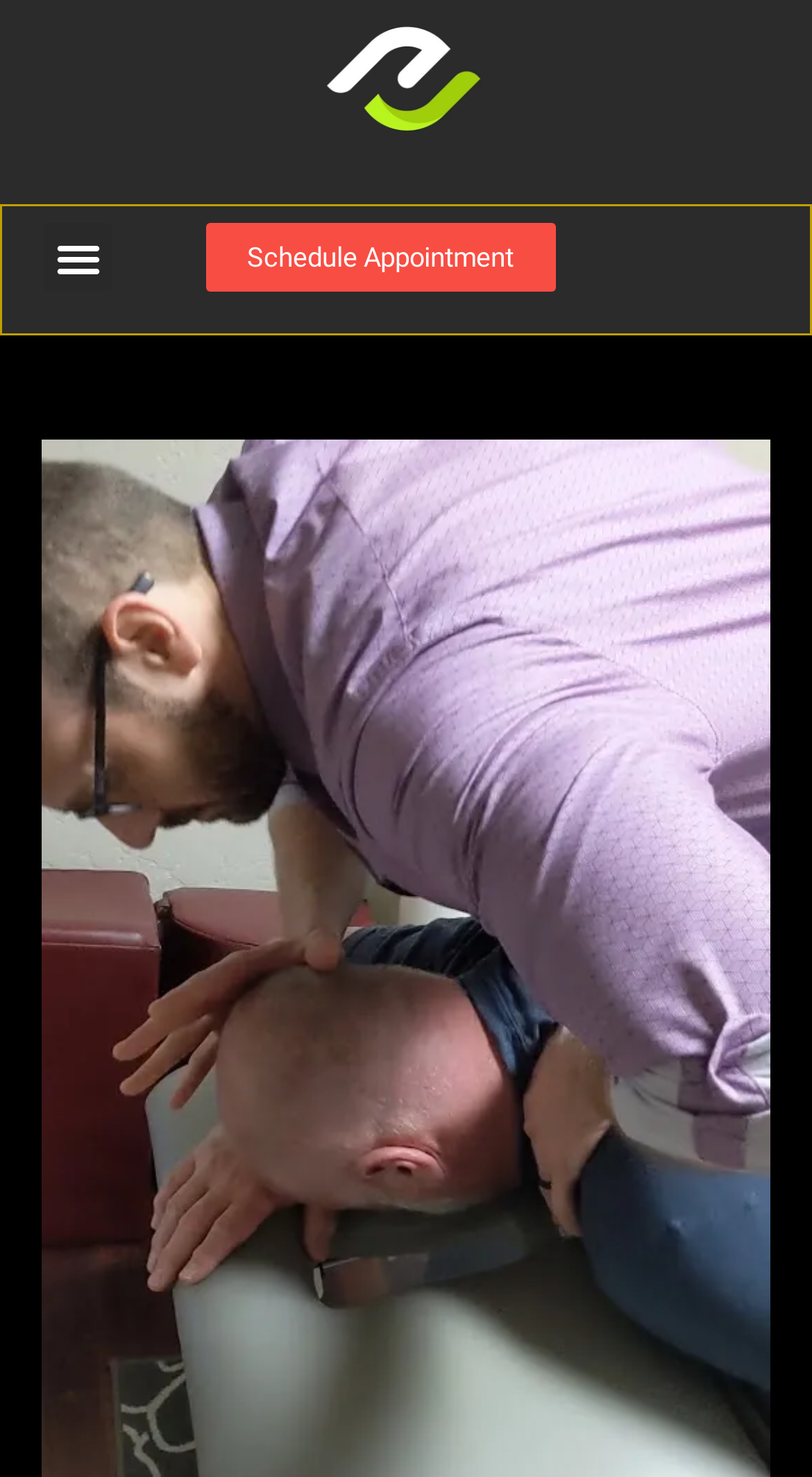Please provide the bounding box coordinates for the UI element as described: "Menu". The coordinates must be four floats between 0 and 1, represented as [left, top, right, bottom].

[0.054, 0.151, 0.138, 0.197]